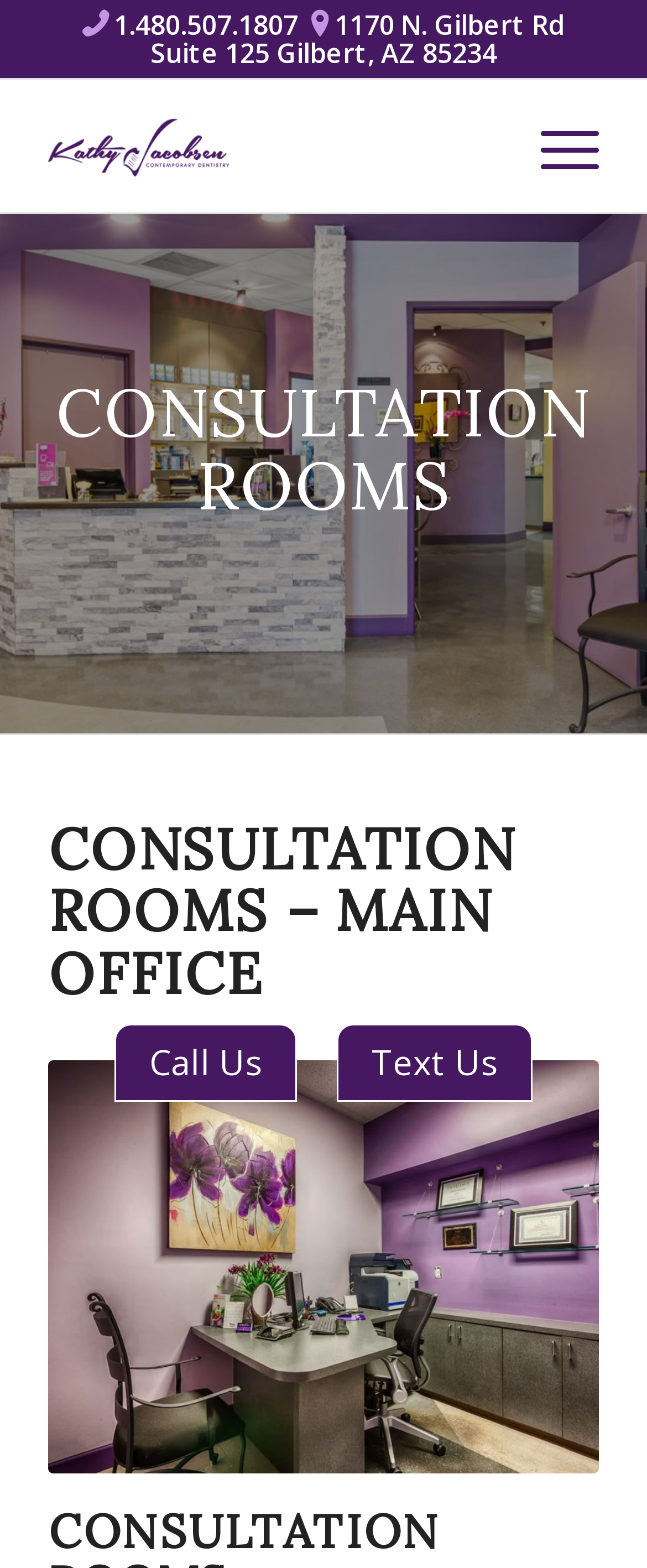How many consultation rooms are there?
Please provide a comprehensive answer based on the visual information in the image.

I couldn't find any information on the number of consultation rooms on this webpage. The webpage only mentions 'CONSULTATION ROOMS' as a heading, but doesn't provide a specific number.